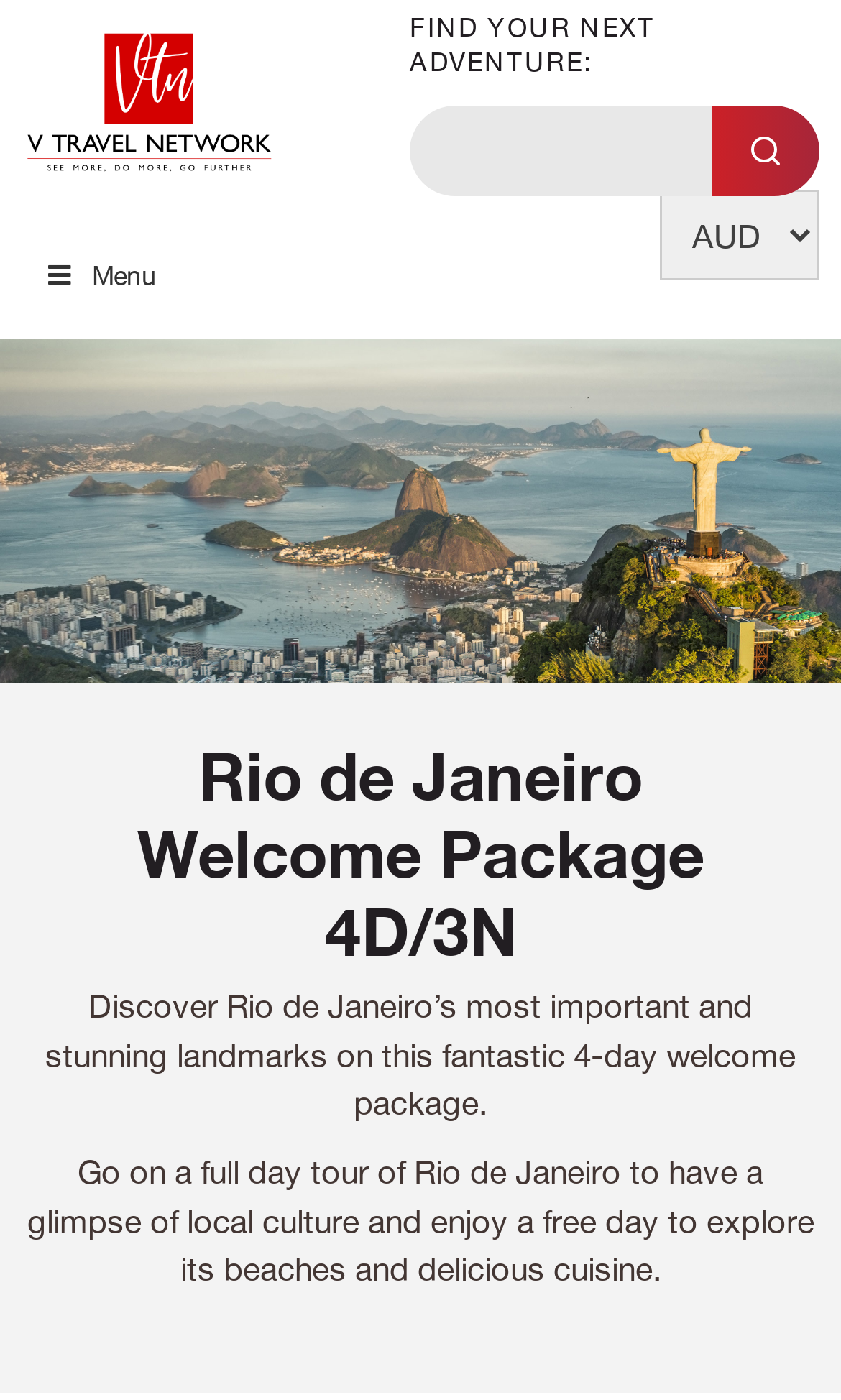Give the bounding box coordinates for the element described as: "aria-label="Keyword Search" name="rs"".

[0.487, 0.076, 0.846, 0.141]